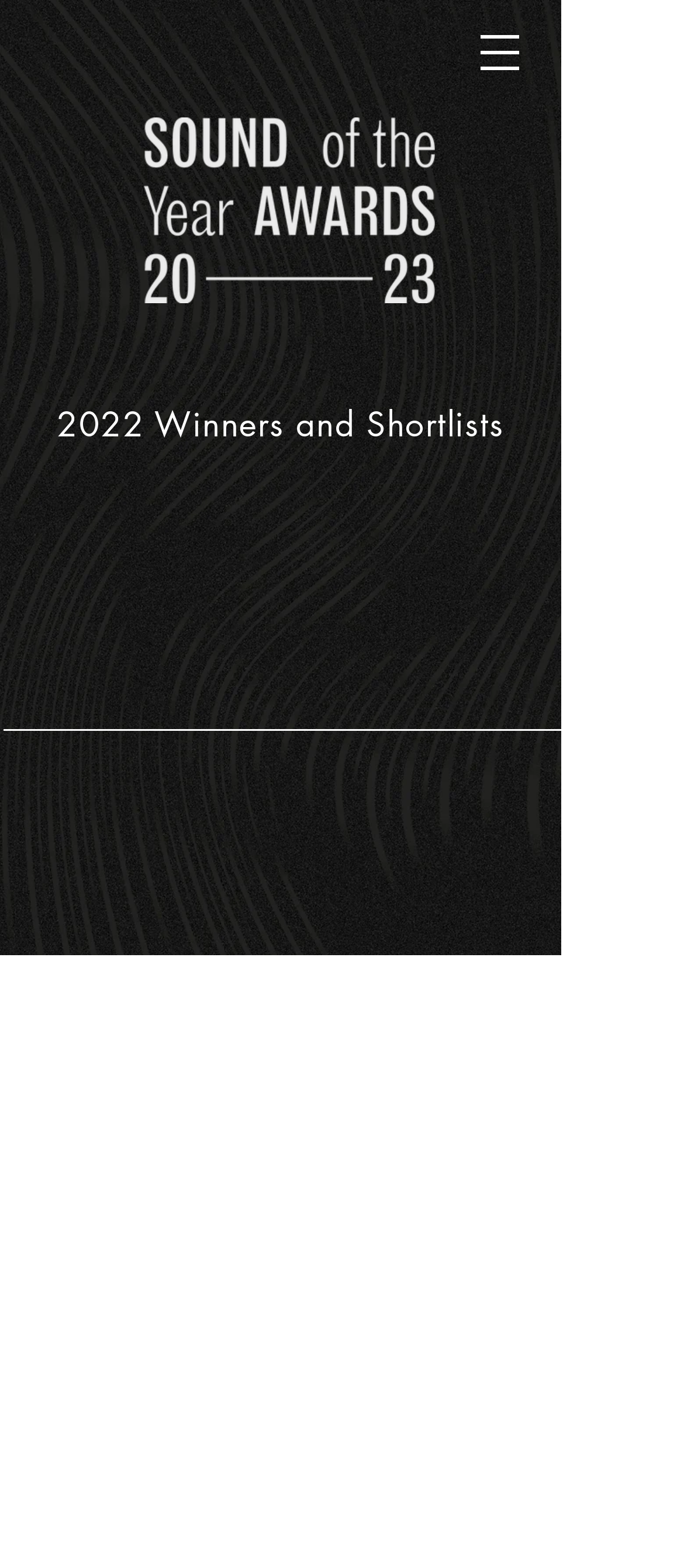How many winners and shortlists are there?
Based on the screenshot, give a detailed explanation to answer the question.

Although the webpage is about the 2022 Winners and Shortlists, I couldn't find a specific number mentioned on the webpage. The slideshow may contain this information, but it's not immediately available.